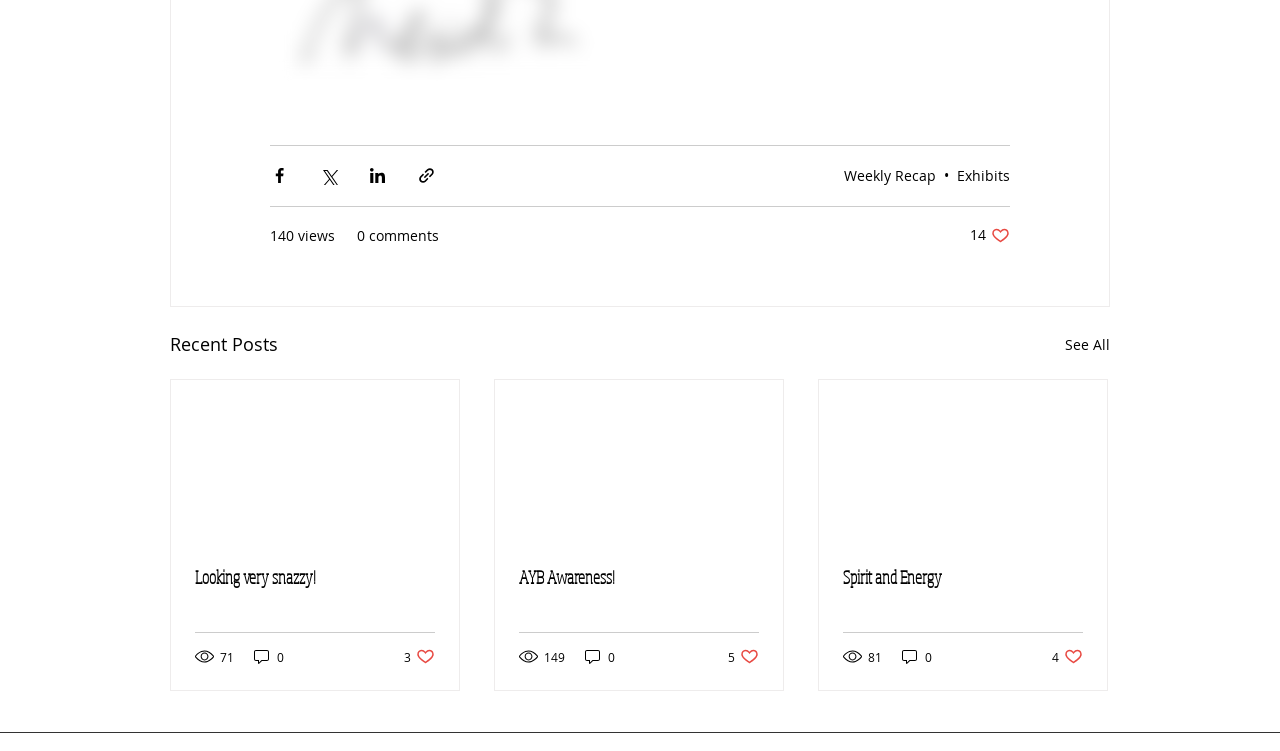How many likes does the second post have?
Please provide a single word or phrase in response based on the screenshot.

5 likes